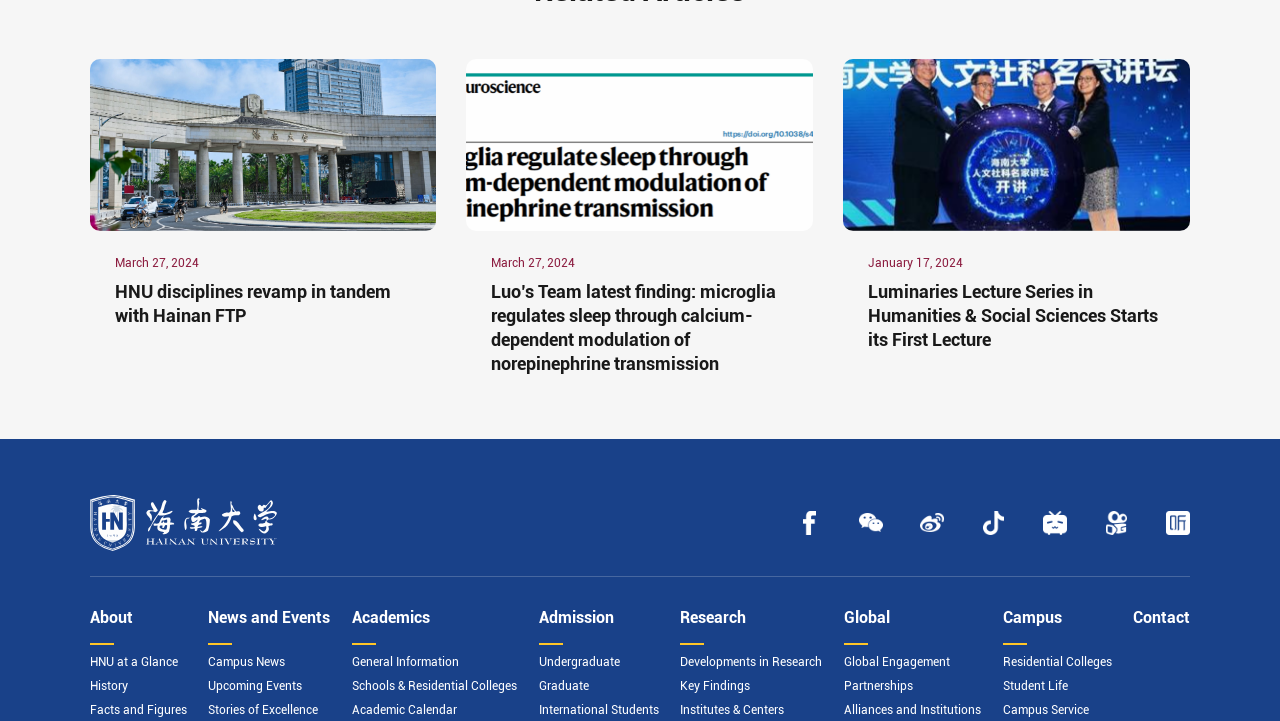How many links are there in the 'News and Events' section?
Refer to the screenshot and answer in one word or phrase.

3